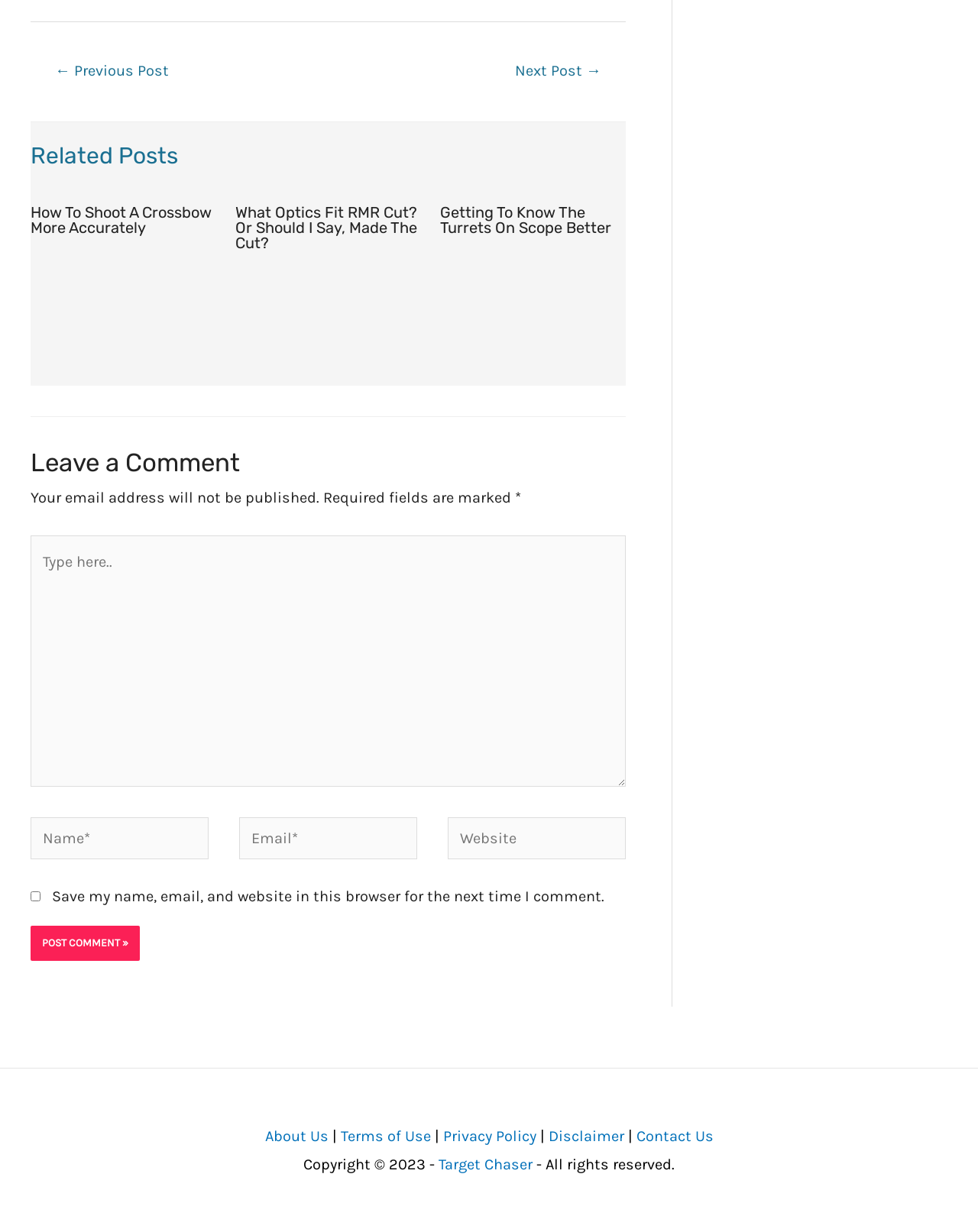Please find the bounding box for the UI component described as follows: "Disclaimer".

[0.561, 0.915, 0.638, 0.929]